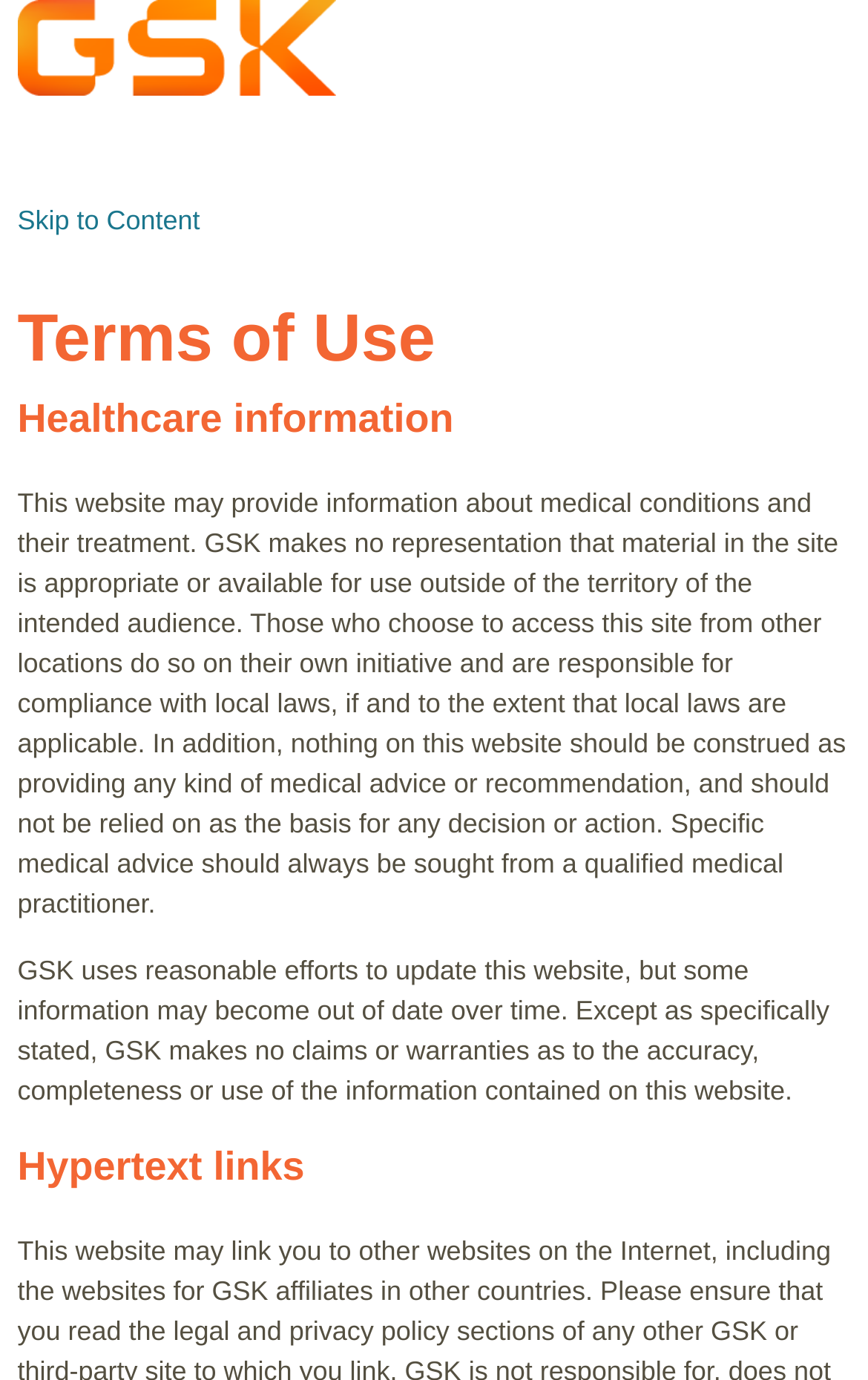What is the purpose of this website?
Provide an in-depth and detailed answer to the question.

Based on the content of the webpage, it appears that the website provides information about medical conditions and their treatment, and also includes terms of use and disclaimers about the accuracy and completeness of the information.